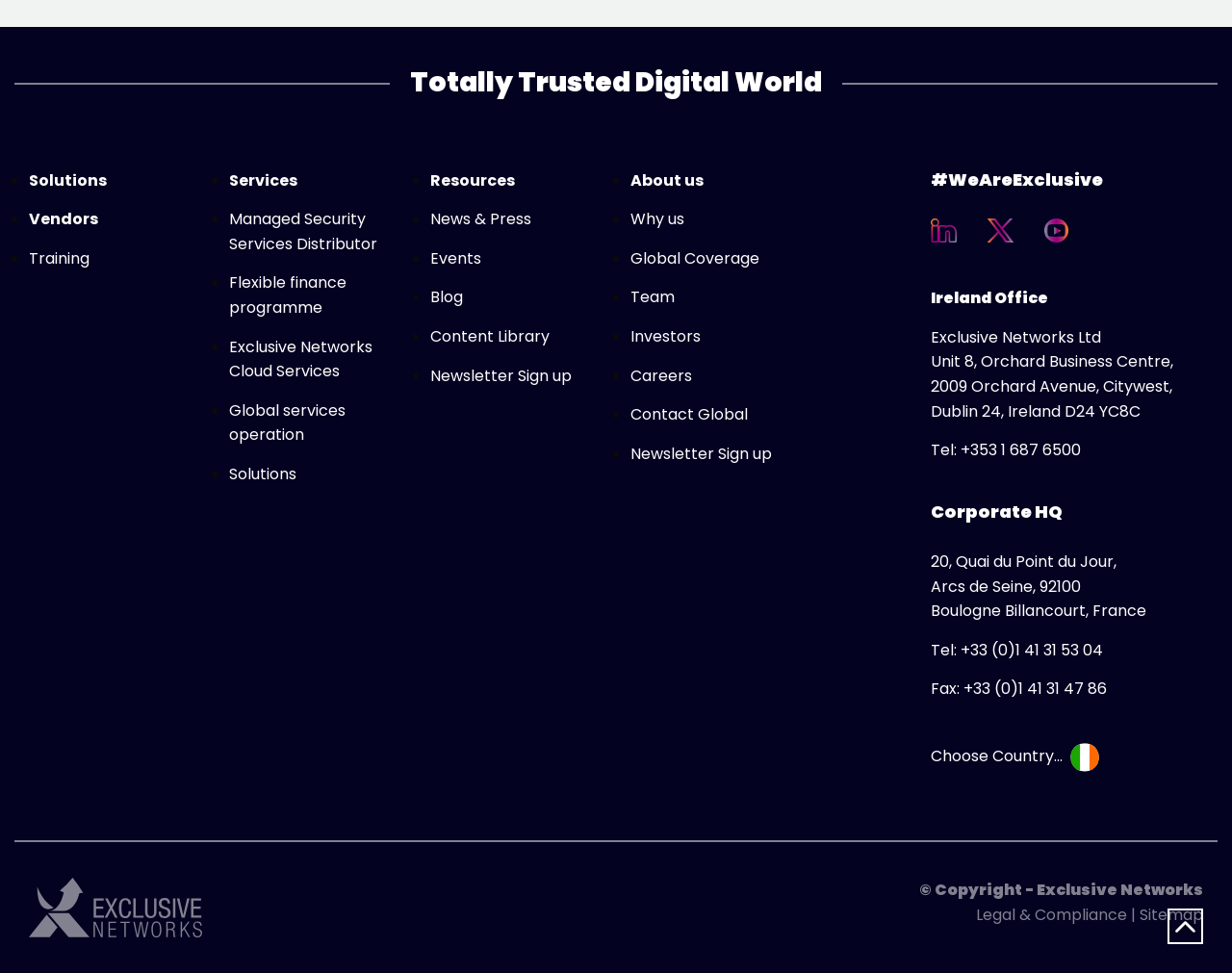Please specify the bounding box coordinates of the element that should be clicked to execute the given instruction: 'View Exclusive Networks Cloud Services'. Ensure the coordinates are four float numbers between 0 and 1, expressed as [left, top, right, bottom].

[0.186, 0.345, 0.303, 0.393]